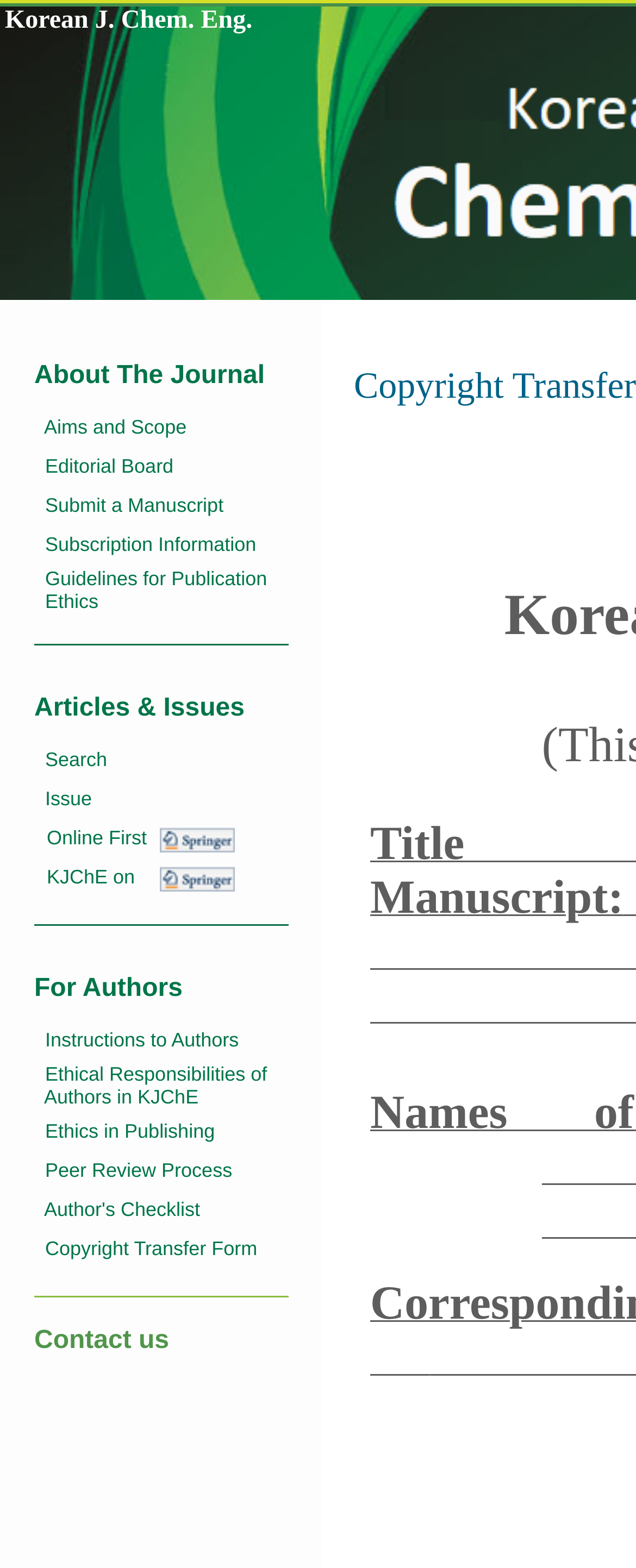What is the name of the journal?
Based on the content of the image, thoroughly explain and answer the question.

The name of the journal can be found at the top of the webpage, where it is written as 'Korean J. Chem. Eng.' in a static text element.